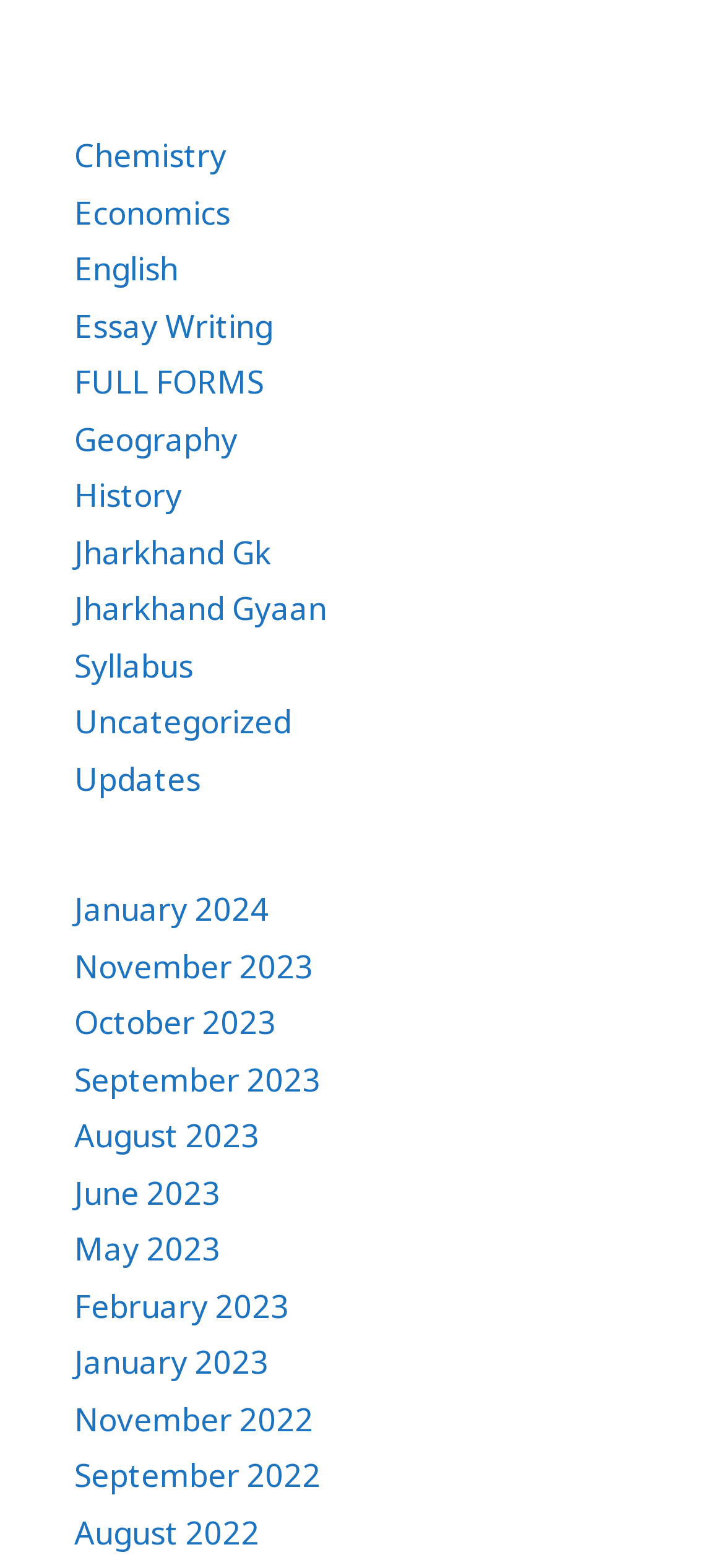How many months are listed? Examine the screenshot and reply using just one word or a brief phrase.

12